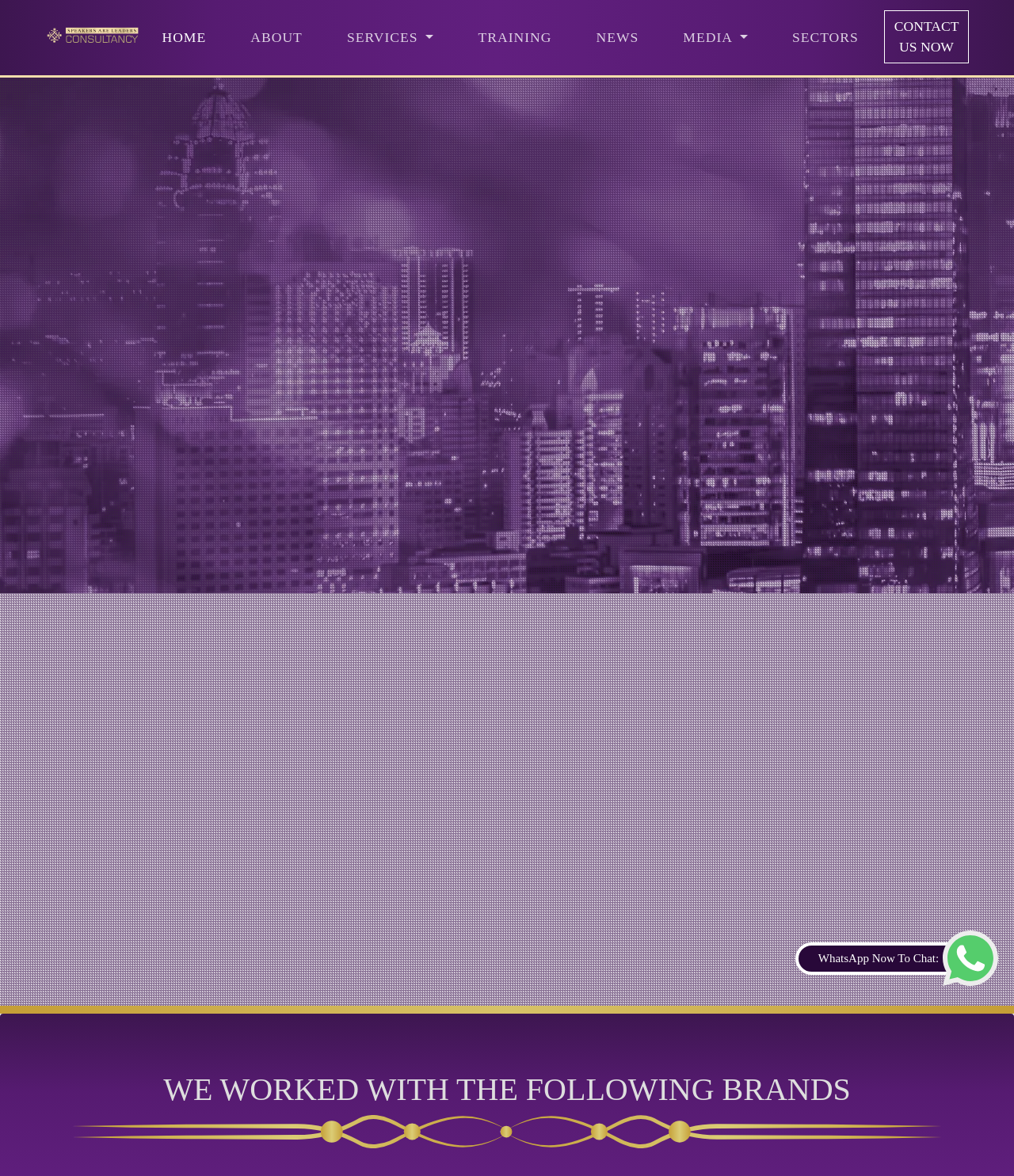Indicate the bounding box coordinates of the element that must be clicked to execute the instruction: "Contact us now". The coordinates should be given as four float numbers between 0 and 1, i.e., [left, top, right, bottom].

[0.872, 0.009, 0.956, 0.054]